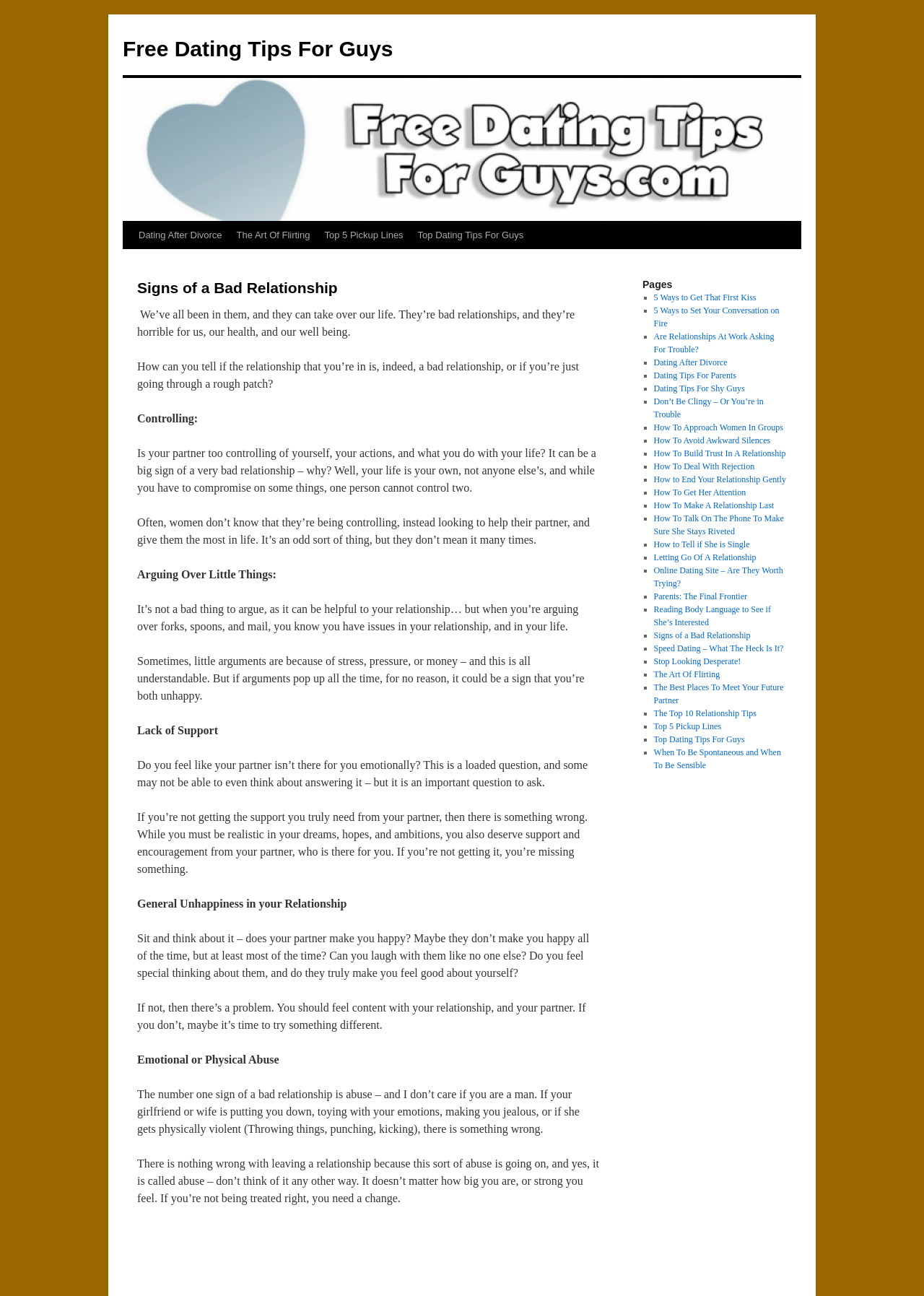Please specify the bounding box coordinates of the element that should be clicked to execute the given instruction: 'Check '5 Ways to Get That First Kiss''. Ensure the coordinates are four float numbers between 0 and 1, expressed as [left, top, right, bottom].

[0.707, 0.226, 0.818, 0.233]